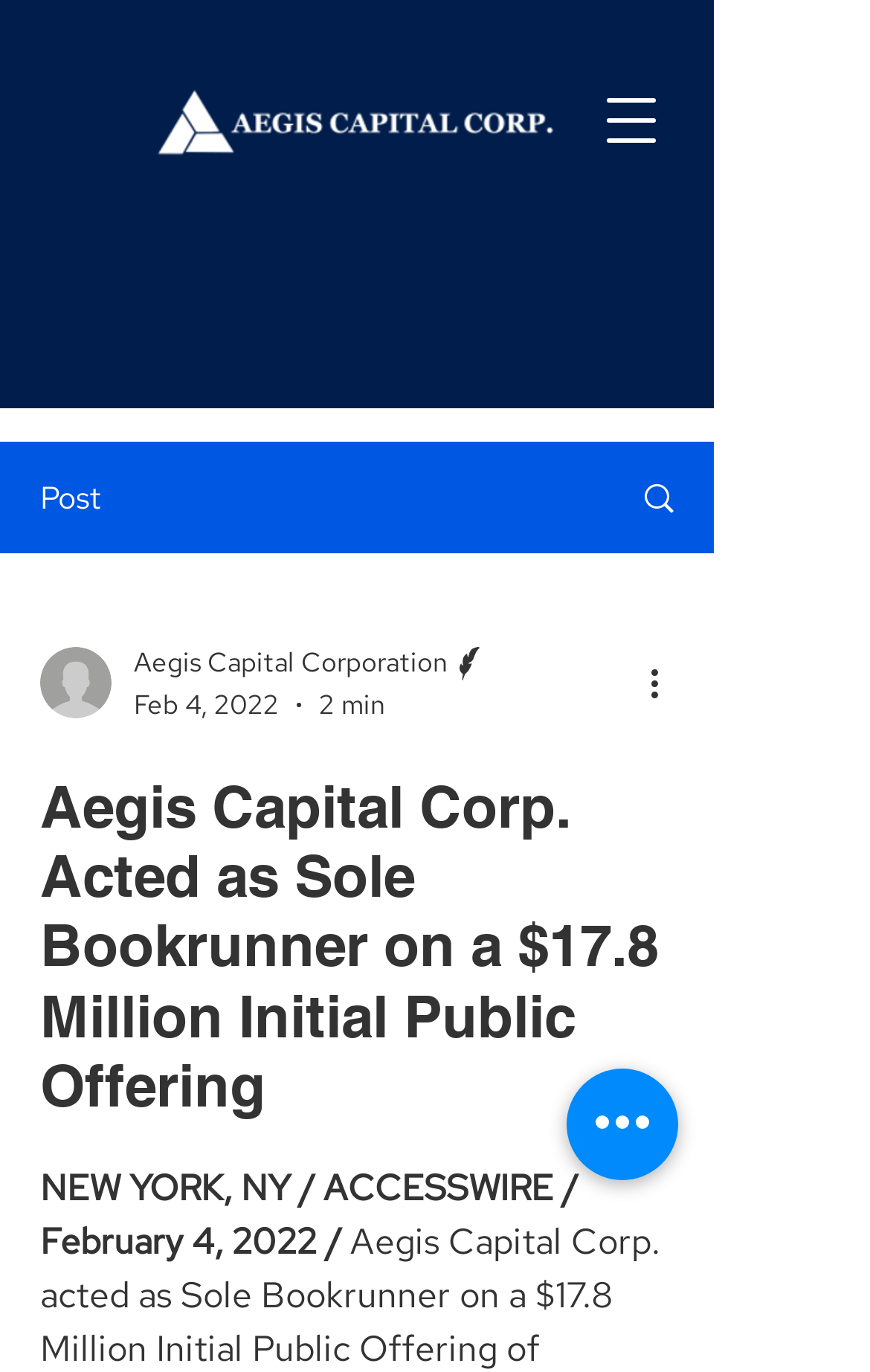Please answer the following question using a single word or phrase: 
What is the writer's picture description?

Writer's picture